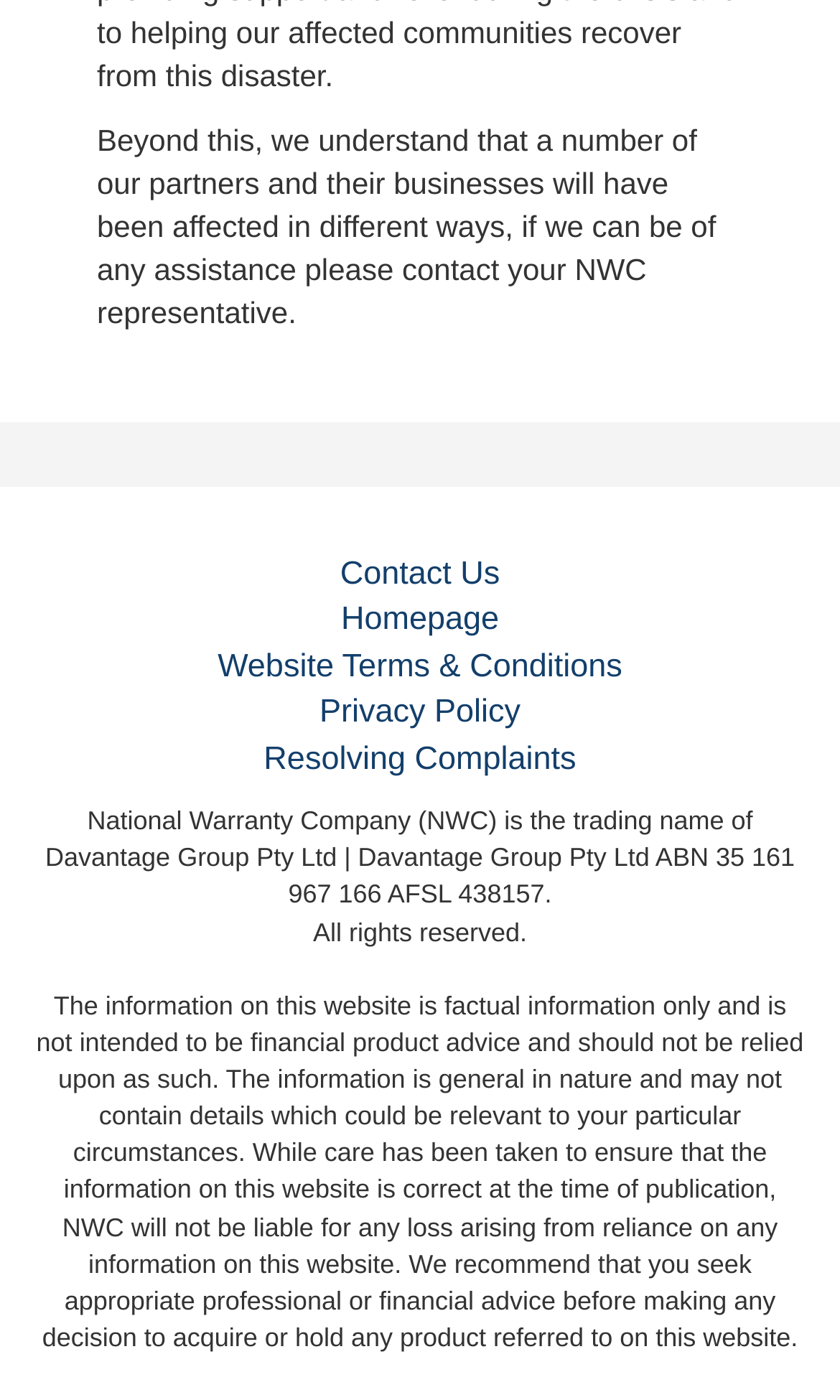How many links are available in the footer section?
Based on the screenshot, provide your answer in one word or phrase.

5